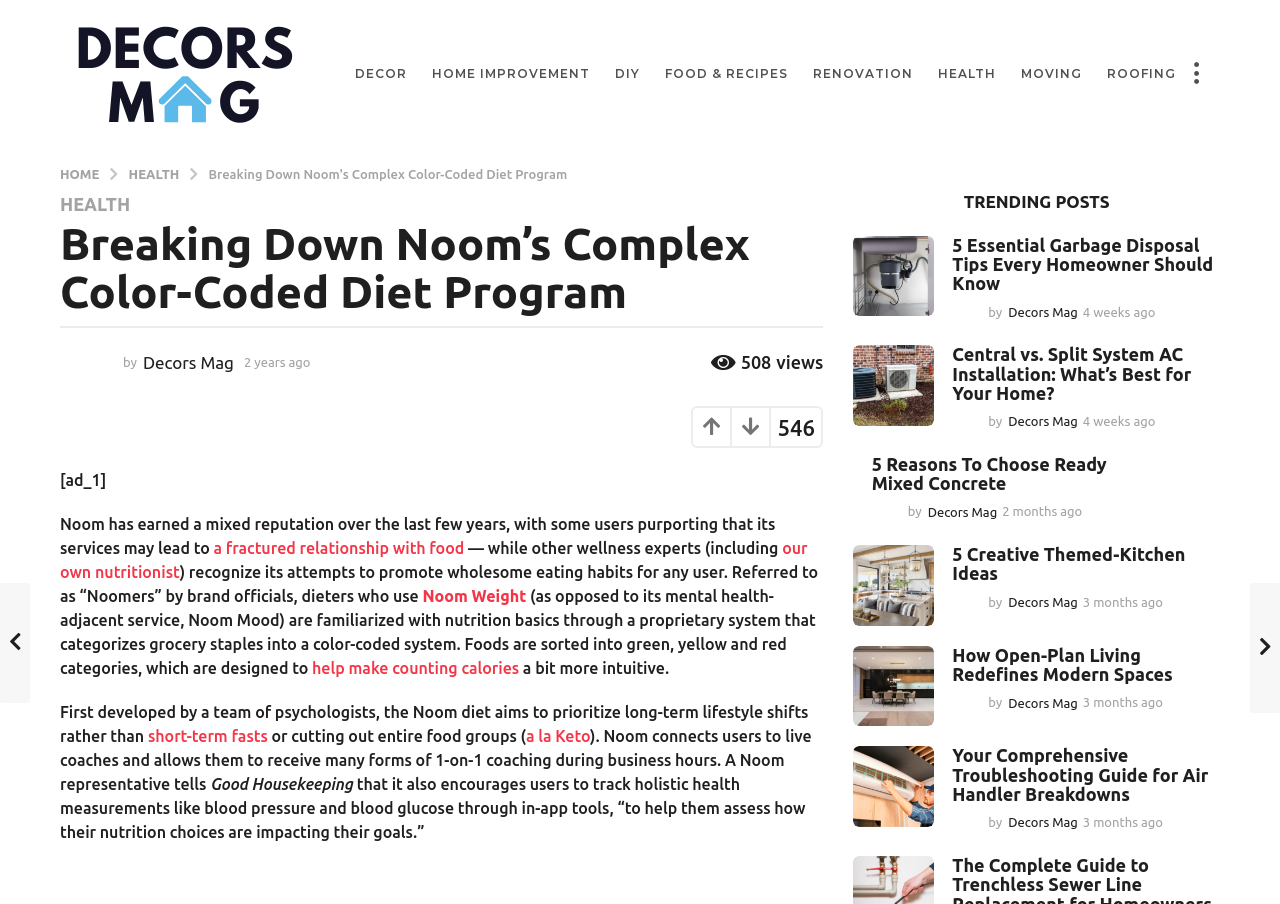Can you find and provide the main heading text of this webpage?

Breaking Down Noom’s Complex Color-Coded Diet Program